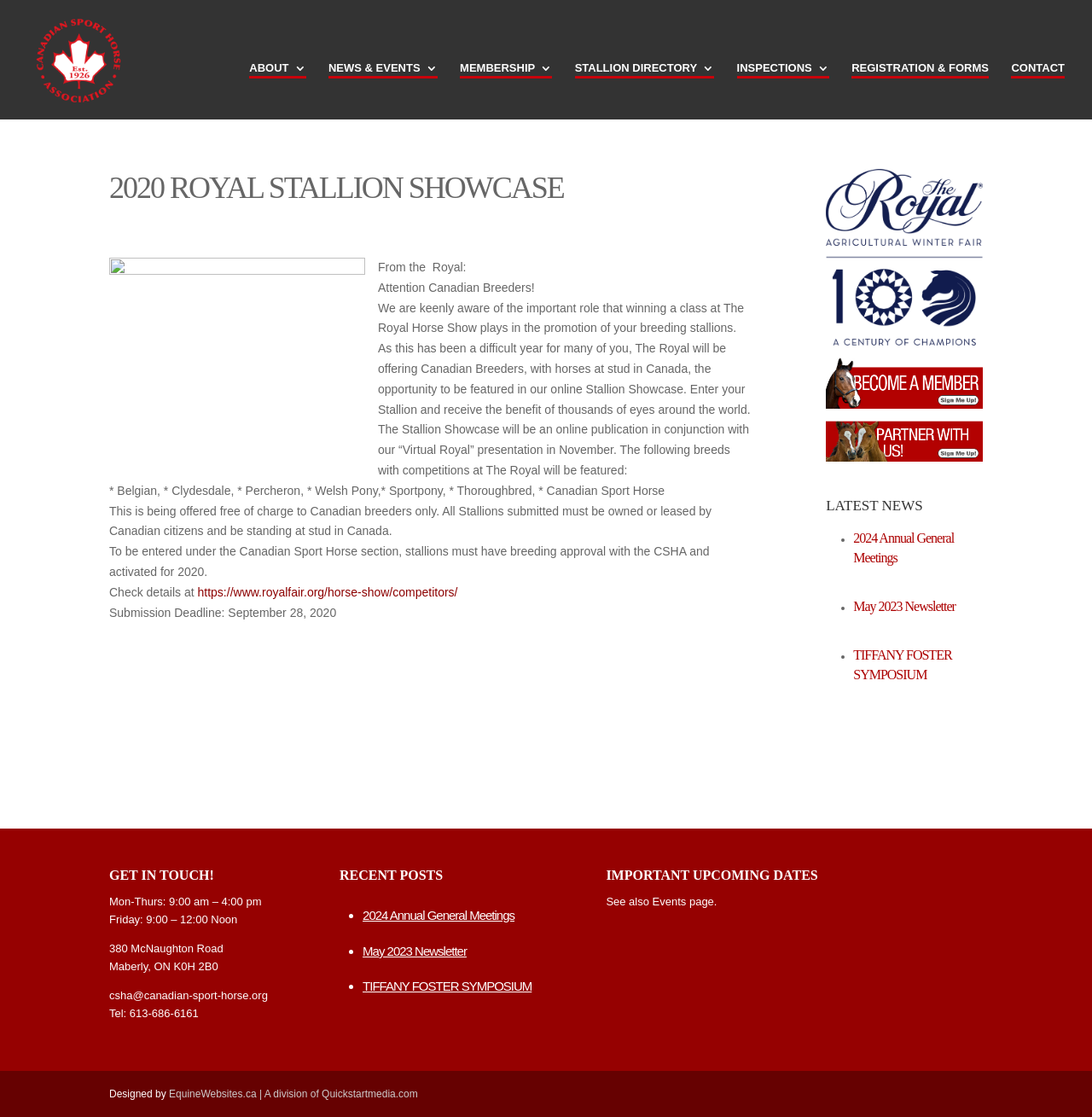Examine the screenshot and answer the question in as much detail as possible: What is the deadline for stallion submission?

The webpage mentions that the submission deadline for stallions is September 28, 2020, which is stated in the text as 'Submission Deadline: September 28, 2020'.